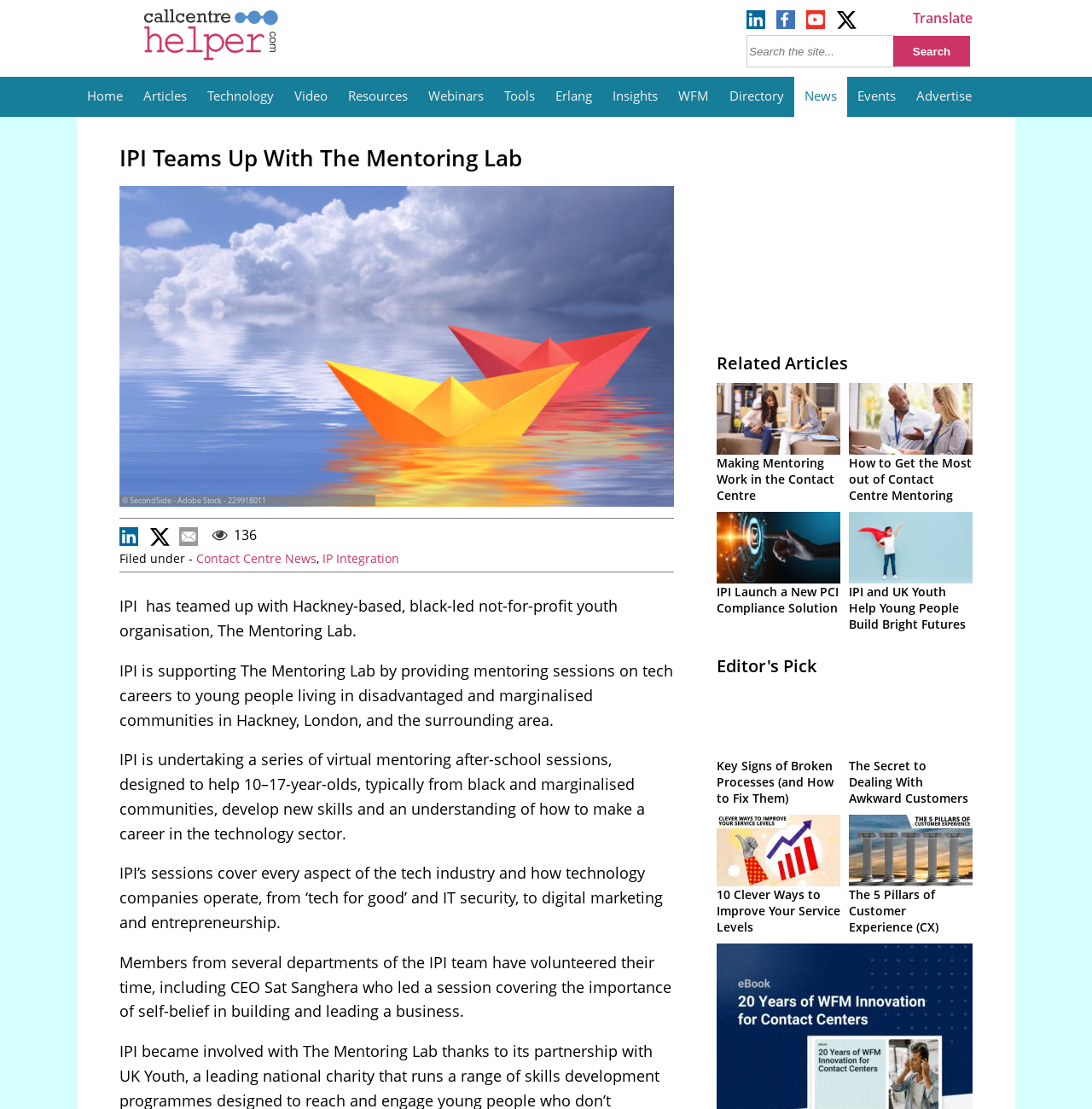Pinpoint the bounding box coordinates of the area that should be clicked to complete the following instruction: "Translate the page". The coordinates must be given as four float numbers between 0 and 1, i.e., [left, top, right, bottom].

[0.836, 0.008, 0.891, 0.025]